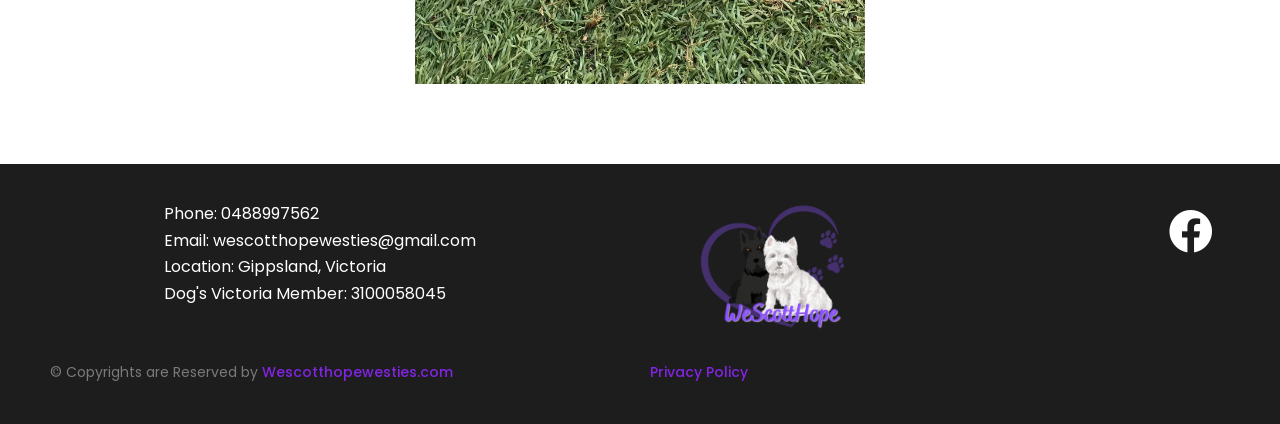Predict the bounding box of the UI element based on this description: "title="Wescotthopewesties"".

[0.545, 0.601, 0.666, 0.648]